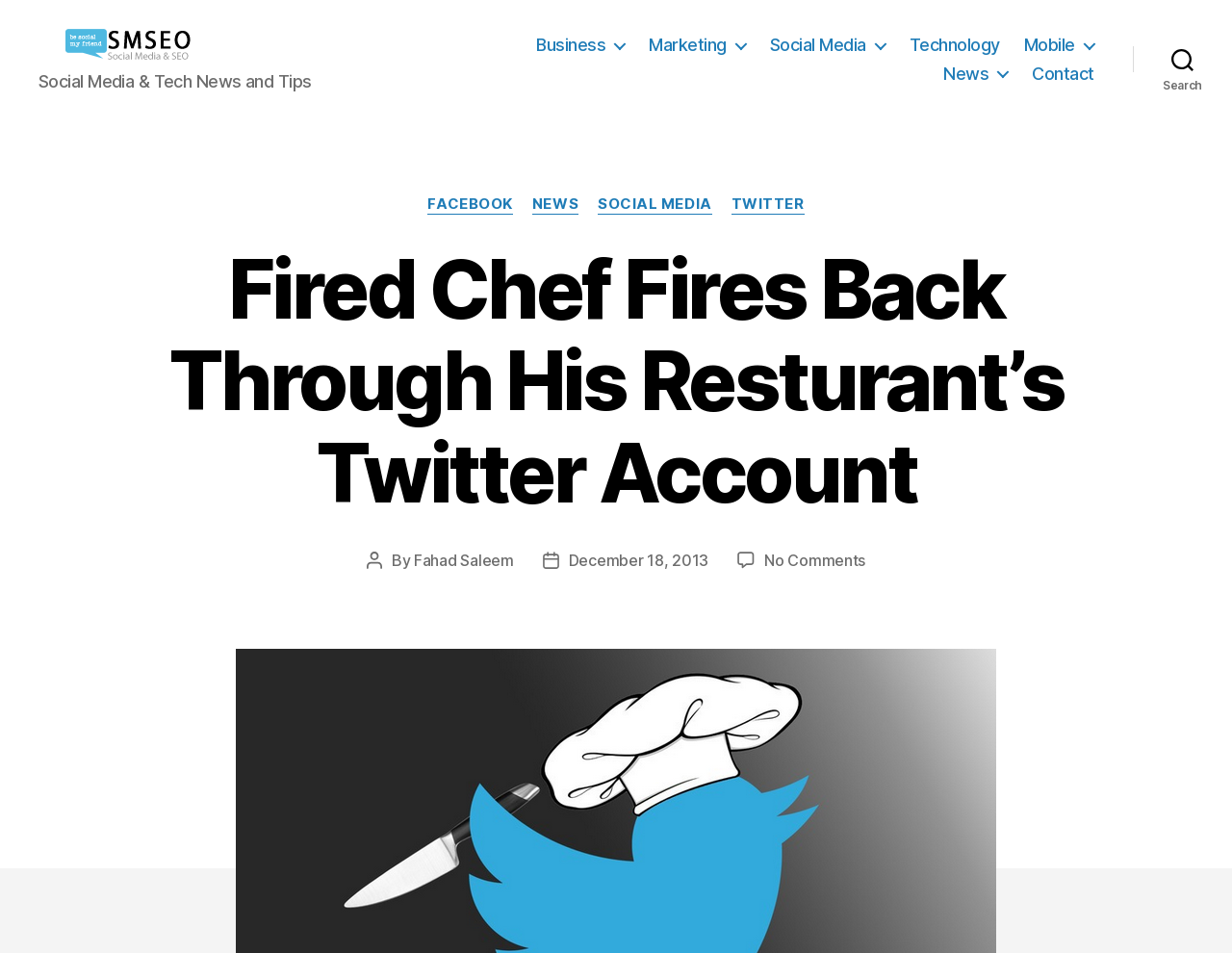Provide the bounding box coordinates of the area you need to click to execute the following instruction: "Read the post by 'Fahad Saleem'".

[0.336, 0.577, 0.417, 0.598]